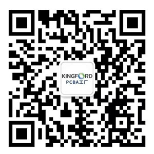Utilize the details in the image to give a detailed response to the question: What is displayed in the center of the QR code?

According to the caption, the text 'KINGFORD PCB' is displayed in the center of the QR code, which is used to brand the company and indicate what the QR code is associated with.